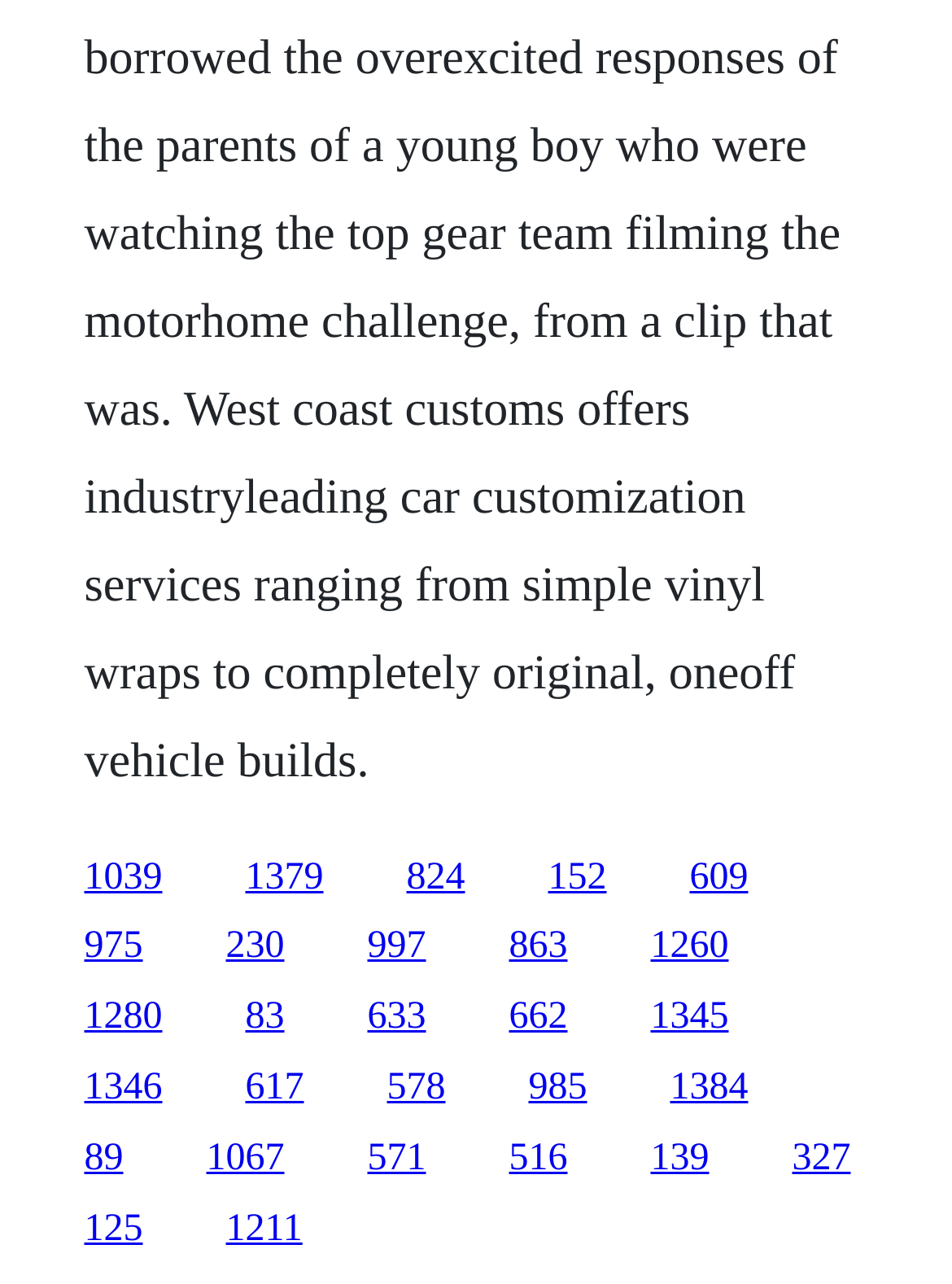Locate the bounding box coordinates of the clickable area needed to fulfill the instruction: "go to the fifteenth link".

[0.704, 0.831, 0.786, 0.863]